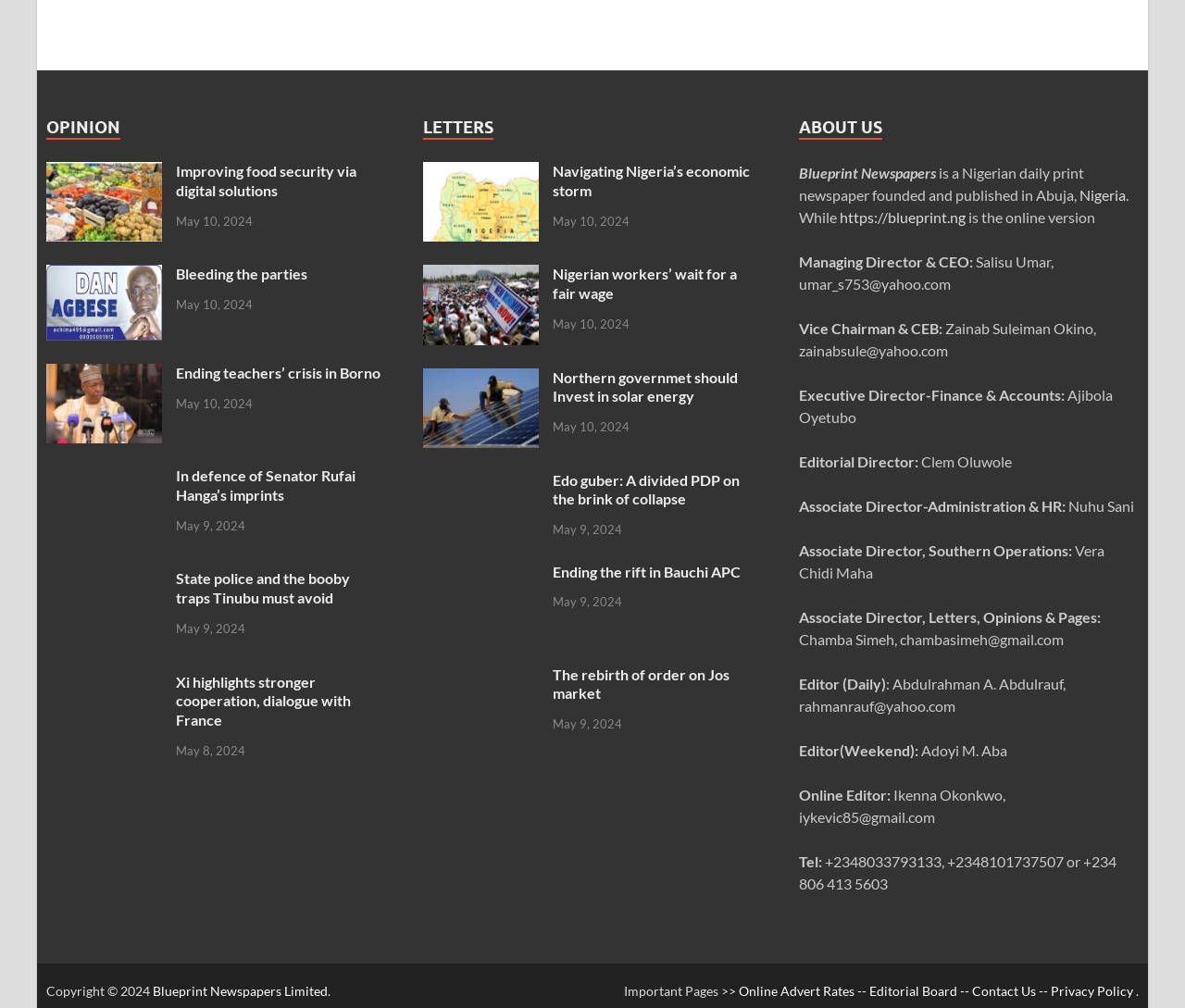Determine the bounding box coordinates of the section to be clicked to follow the instruction: "Click on the 'Improving food security via digital solutions' link". The coordinates should be given as four float numbers between 0 and 1, formatted as [left, top, right, bottom].

[0.039, 0.163, 0.137, 0.18]